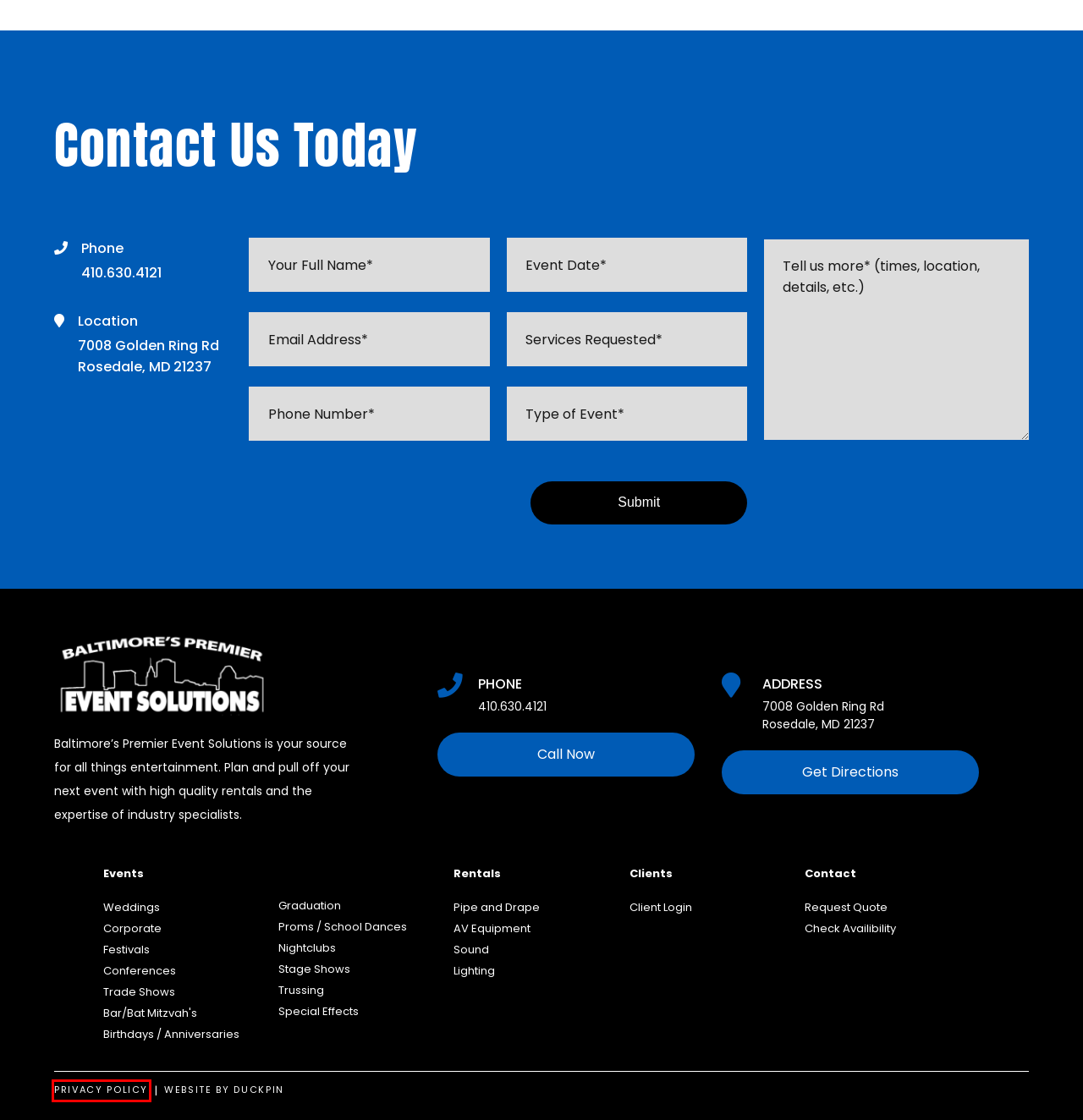Given a webpage screenshot featuring a red rectangle around a UI element, please determine the best description for the new webpage that appears after the element within the bounding box is clicked. The options are:
A. AV Equipment Rental | Event Solutions | Baltimore, MD
B. Conference Planning Services & Solutions | Baltimore
C. Trade Show Services | Equipment Rentals & Coordination
D. Pipe and Drape Rentals | Event Solutions | Baltimore, MD
E. Stage Show Equipment Rental | Baltimore's Premier Equipment Rental
F. Graduation Party Planner | Event Solutions | Baltimore, MD
G. Privacy Policy | Baltimore's Premier Event Solutions
H. Night Clubs Equipment Rental | Baltimore's Premier Event Solutions

G